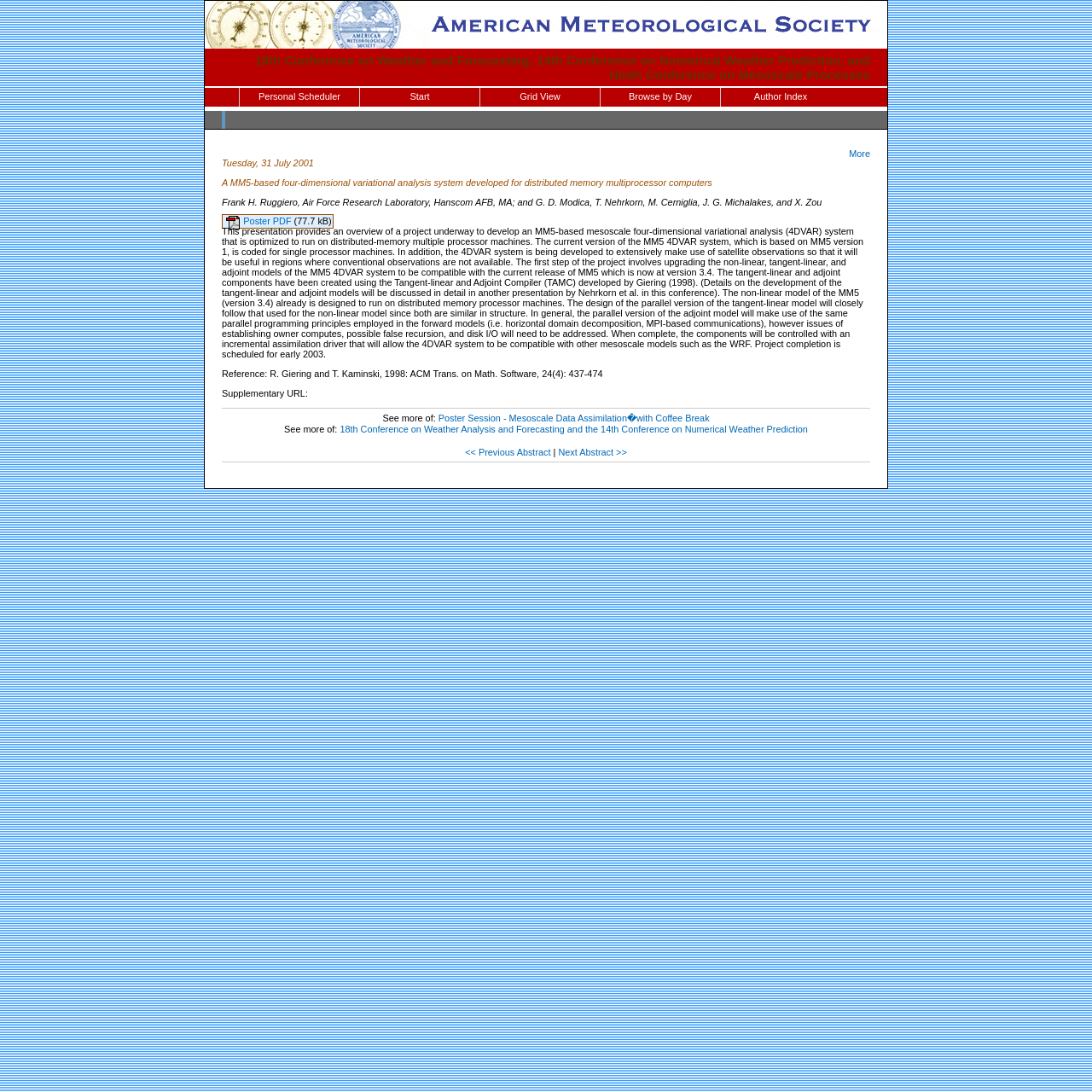Please give a succinct answer to the question in one word or phrase:
What is the date of the conference?

Tuesday, 31 July 2001